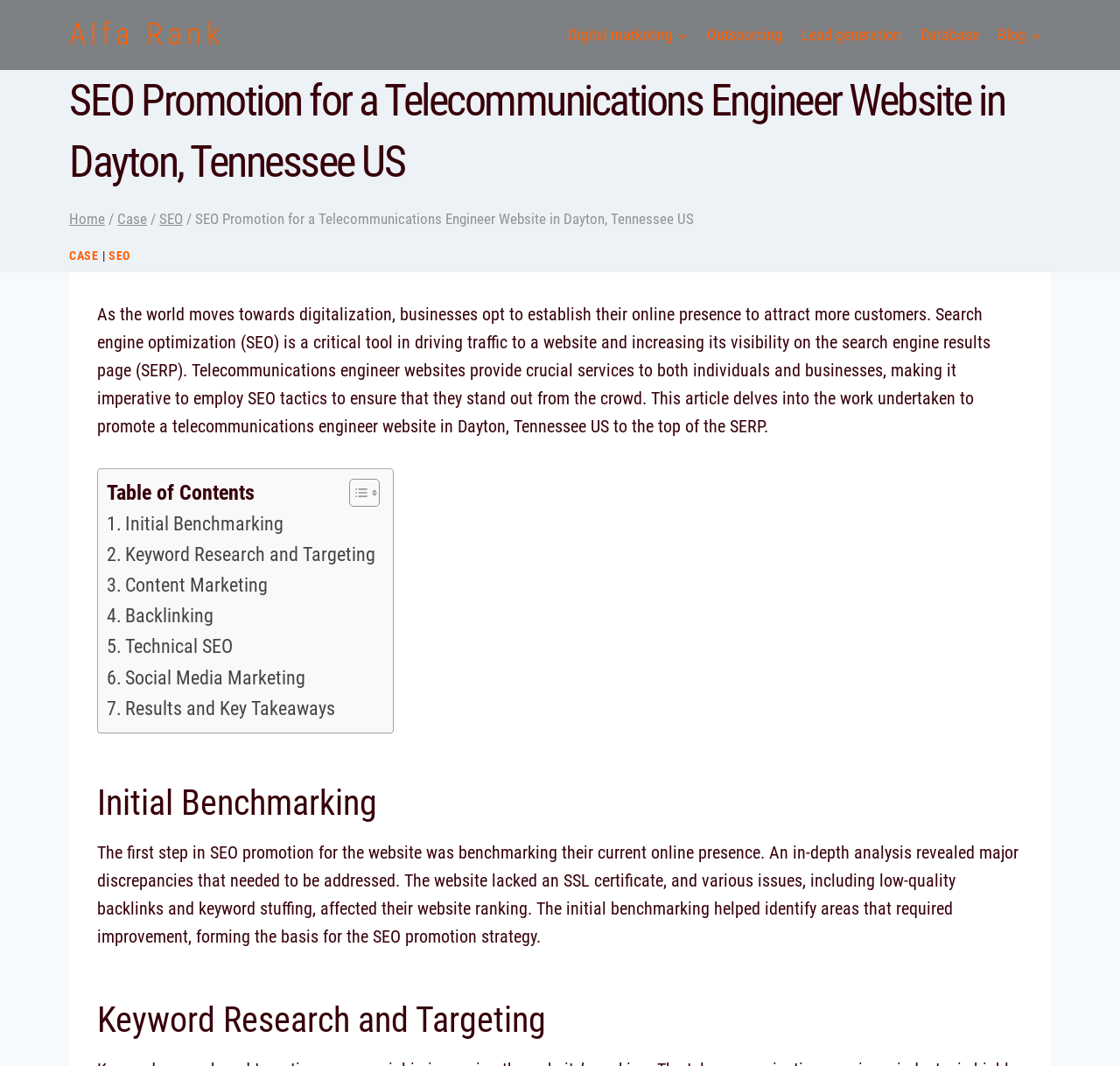Please identify the bounding box coordinates of the element that needs to be clicked to perform the following instruction: "Go to Home".

[0.062, 0.197, 0.094, 0.213]